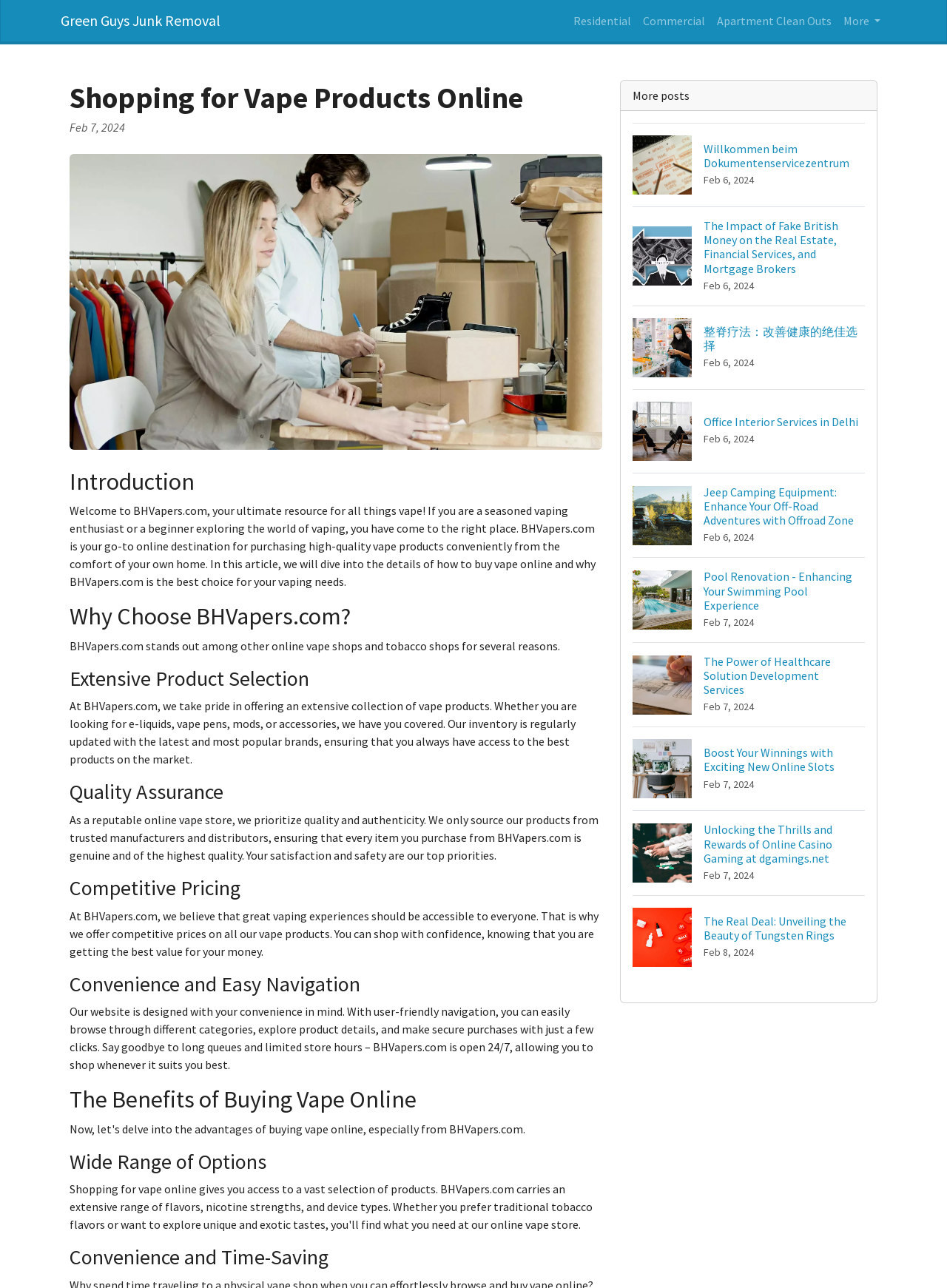What is the purpose of BHVapers.com?
Provide an in-depth and detailed answer to the question.

The purpose of BHVapers.com is to provide an online platform for customers to purchase vape products conveniently from the comfort of their own homes, as stated in the introduction section of the webpage.